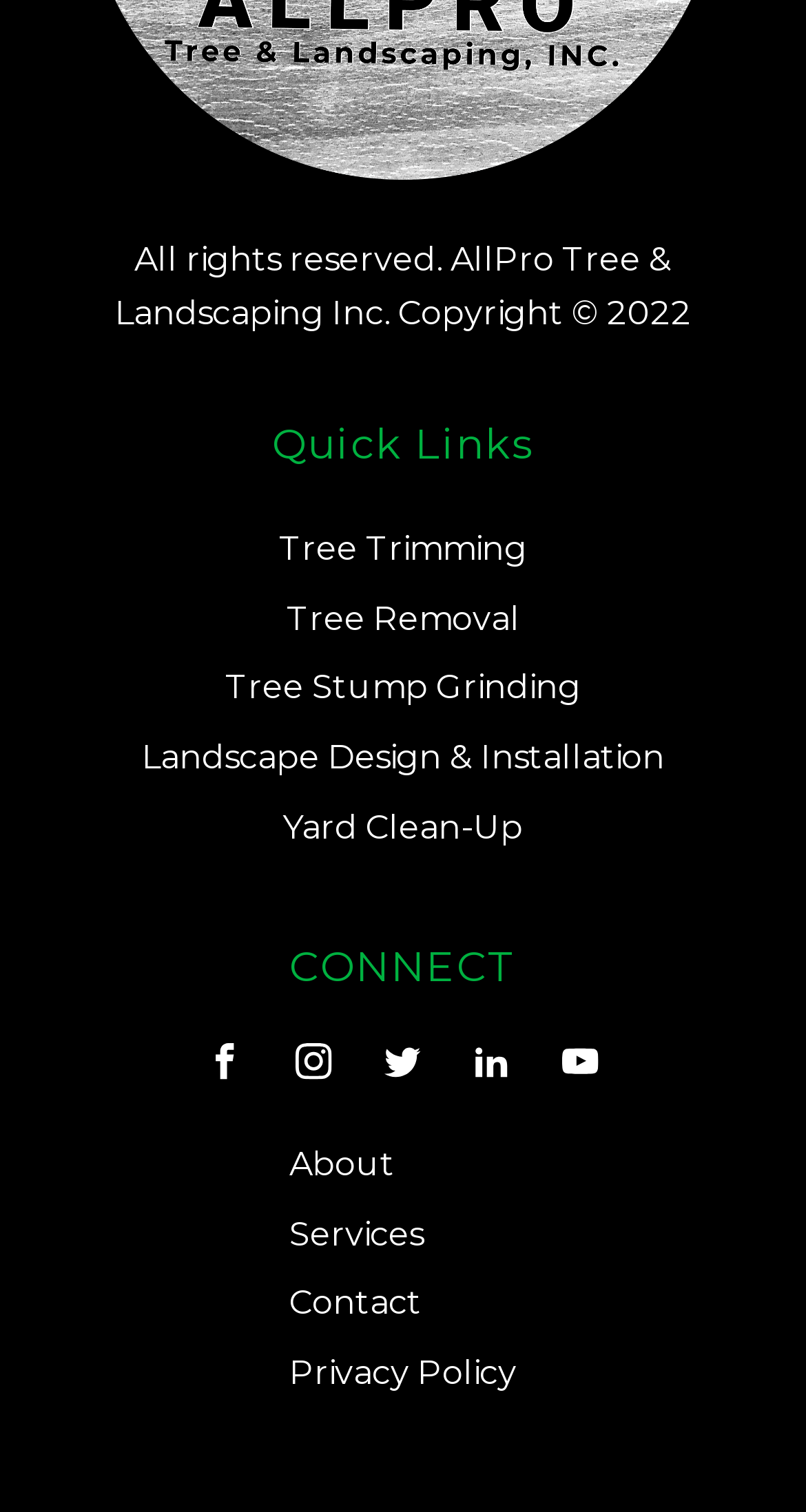Please find the bounding box coordinates (top-left x, top-left y, bottom-right x, bottom-right y) in the screenshot for the UI element described as follows: Visit our Facebook

[0.235, 0.678, 0.324, 0.726]